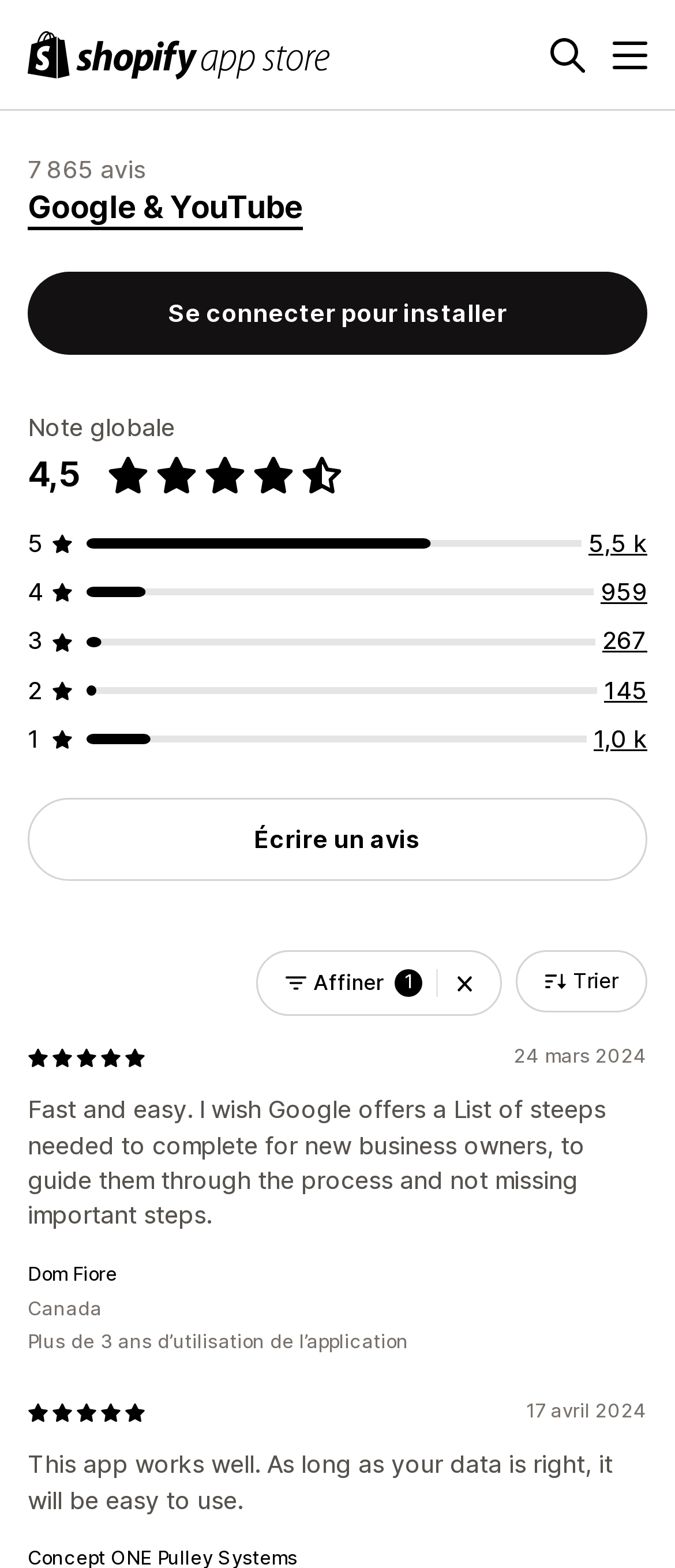Please specify the bounding box coordinates of the clickable region necessary for completing the following instruction: "Sort the reviews". The coordinates must consist of four float numbers between 0 and 1, i.e., [left, top, right, bottom].

[0.764, 0.606, 0.959, 0.645]